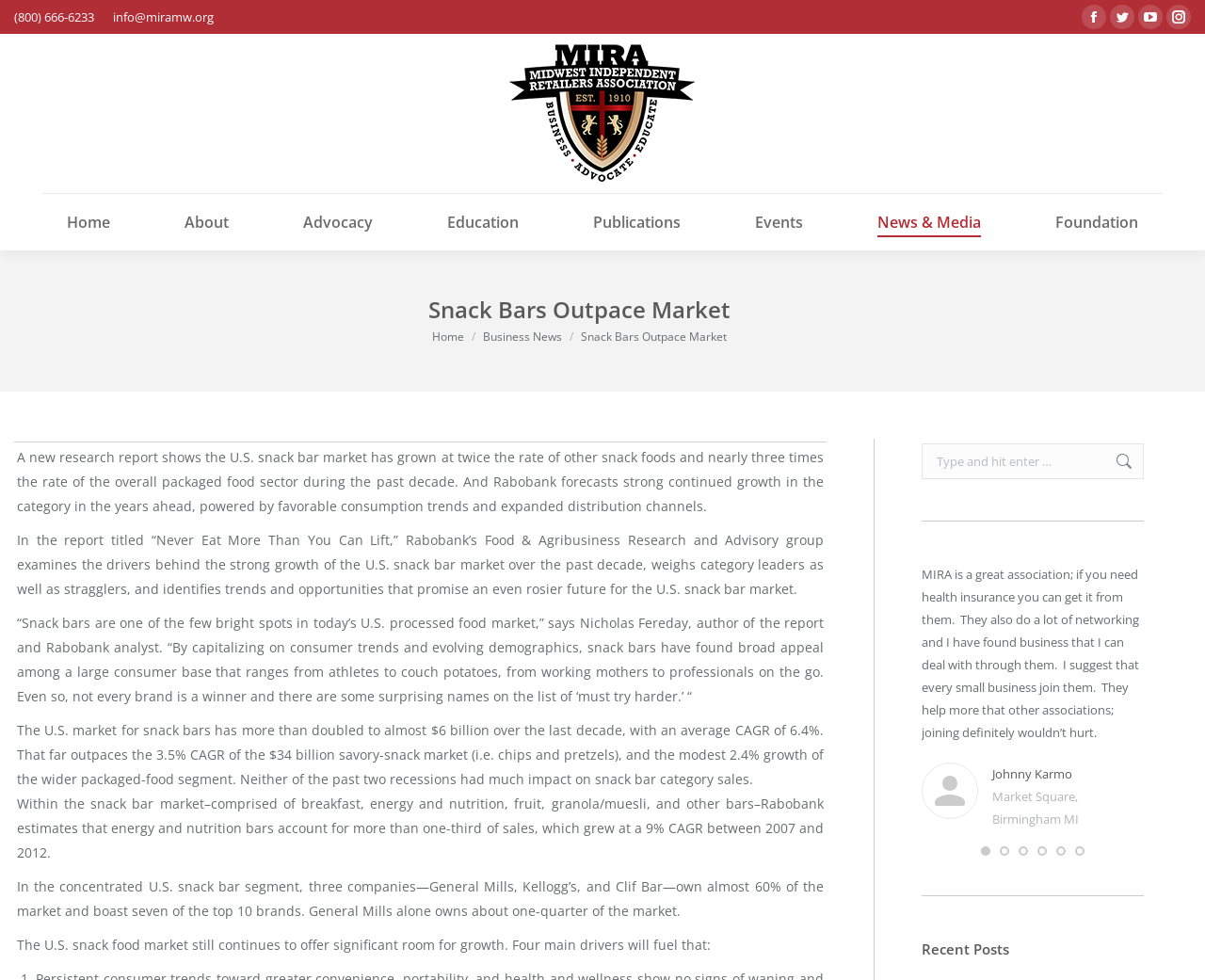Answer the question with a single word or phrase: 
How many companies own almost 60% of the U.S. snack bar market?

three